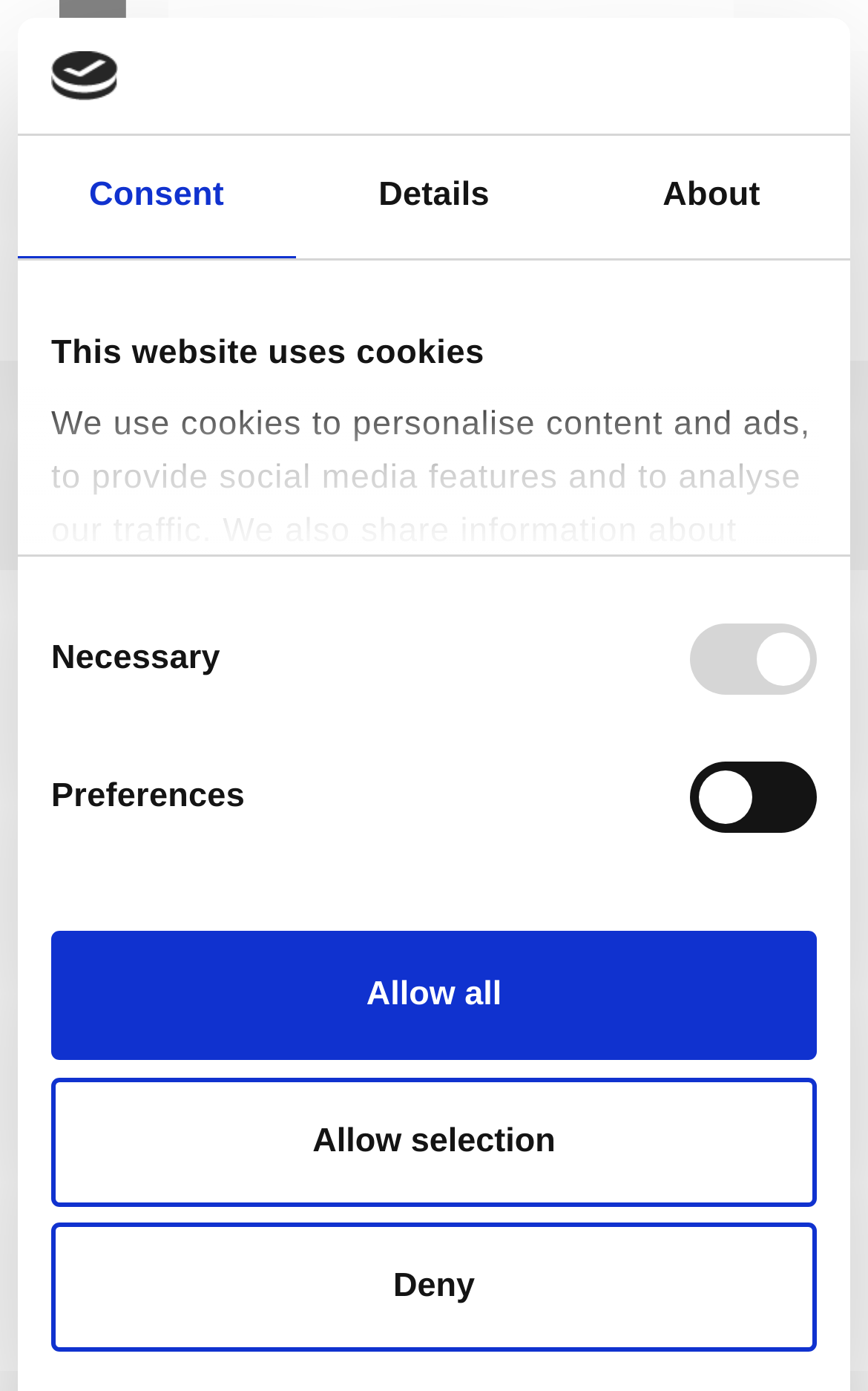What is the first section title in the General Terms and Conditions of Purchase?
Your answer should be a single word or phrase derived from the screenshot.

Scope